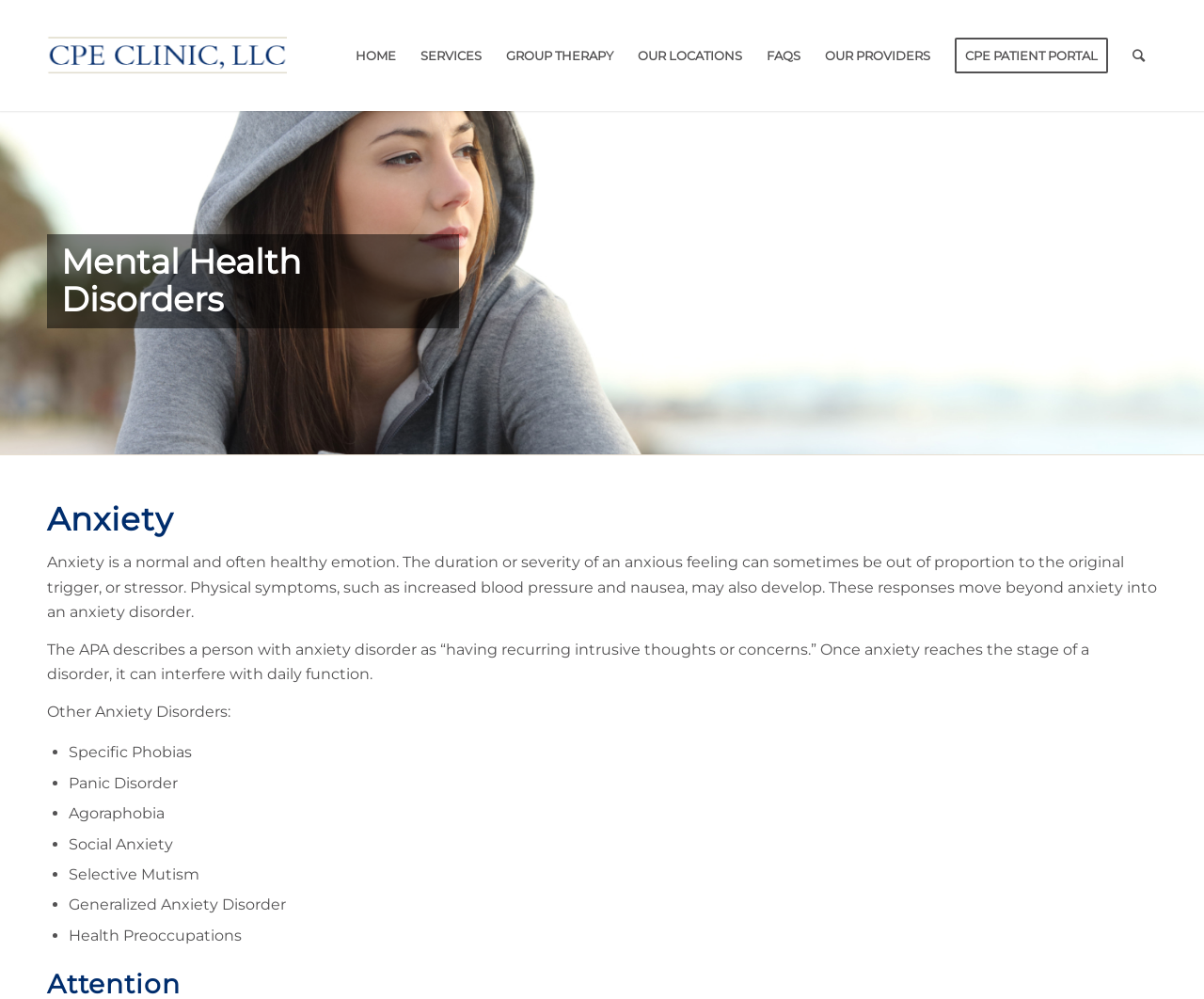Determine the bounding box coordinates of the clickable area required to perform the following instruction: "Click on FAQS". The coordinates should be represented as four float numbers between 0 and 1: [left, top, right, bottom].

[0.627, 0.0, 0.675, 0.111]